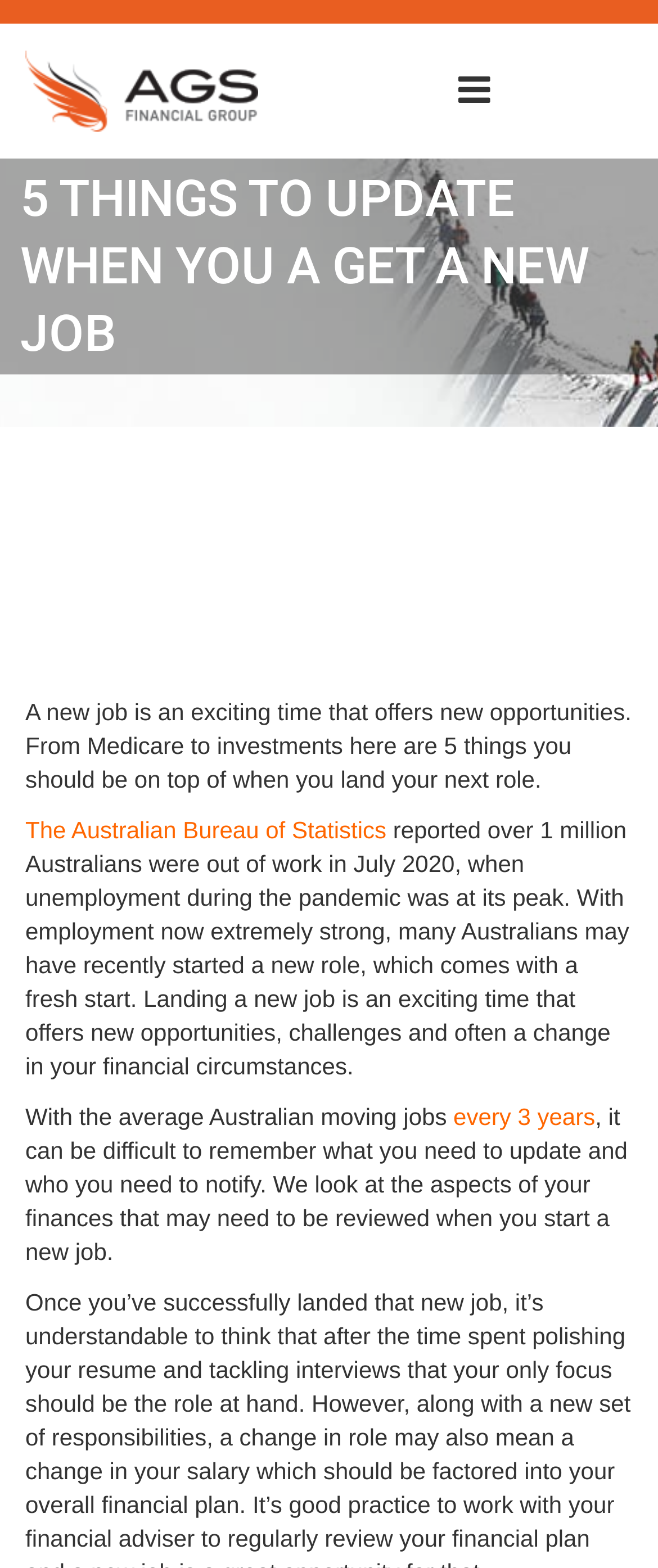Based on the provided description, "alt="AGS Financial Group"", find the bounding box of the corresponding UI element in the screenshot.

[0.038, 0.032, 0.392, 0.084]